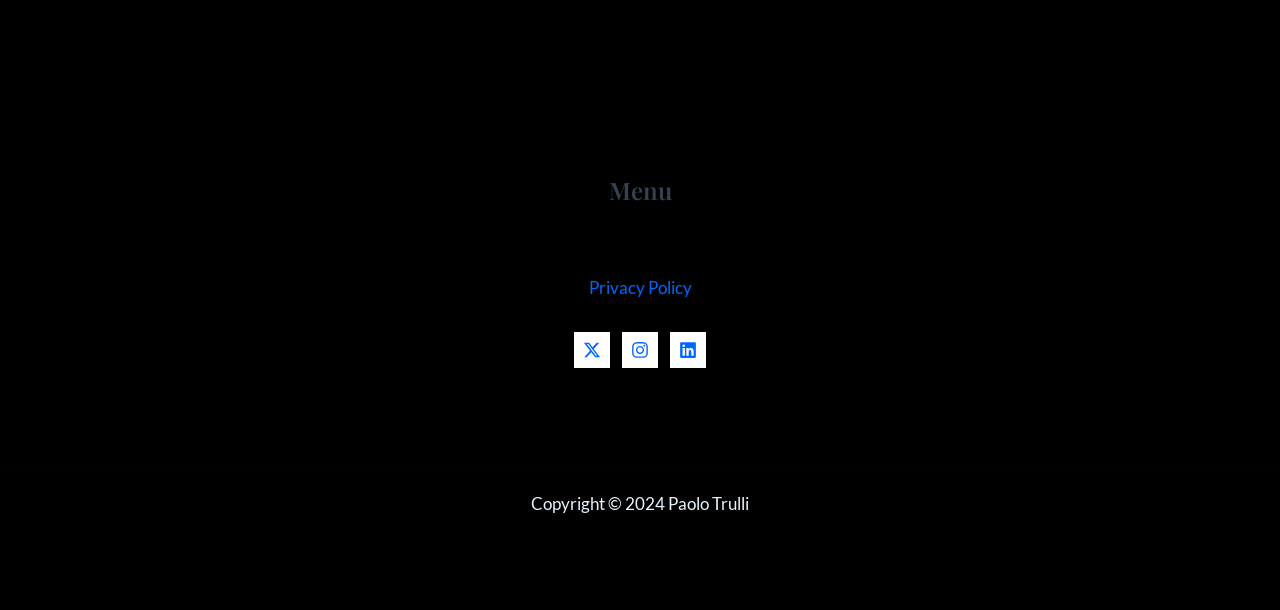Determine the bounding box coordinates for the UI element with the following description: "kopavguldzxro.web.app". The coordinates should be four float numbers between 0 and 1, represented as [left, top, right, bottom].

None